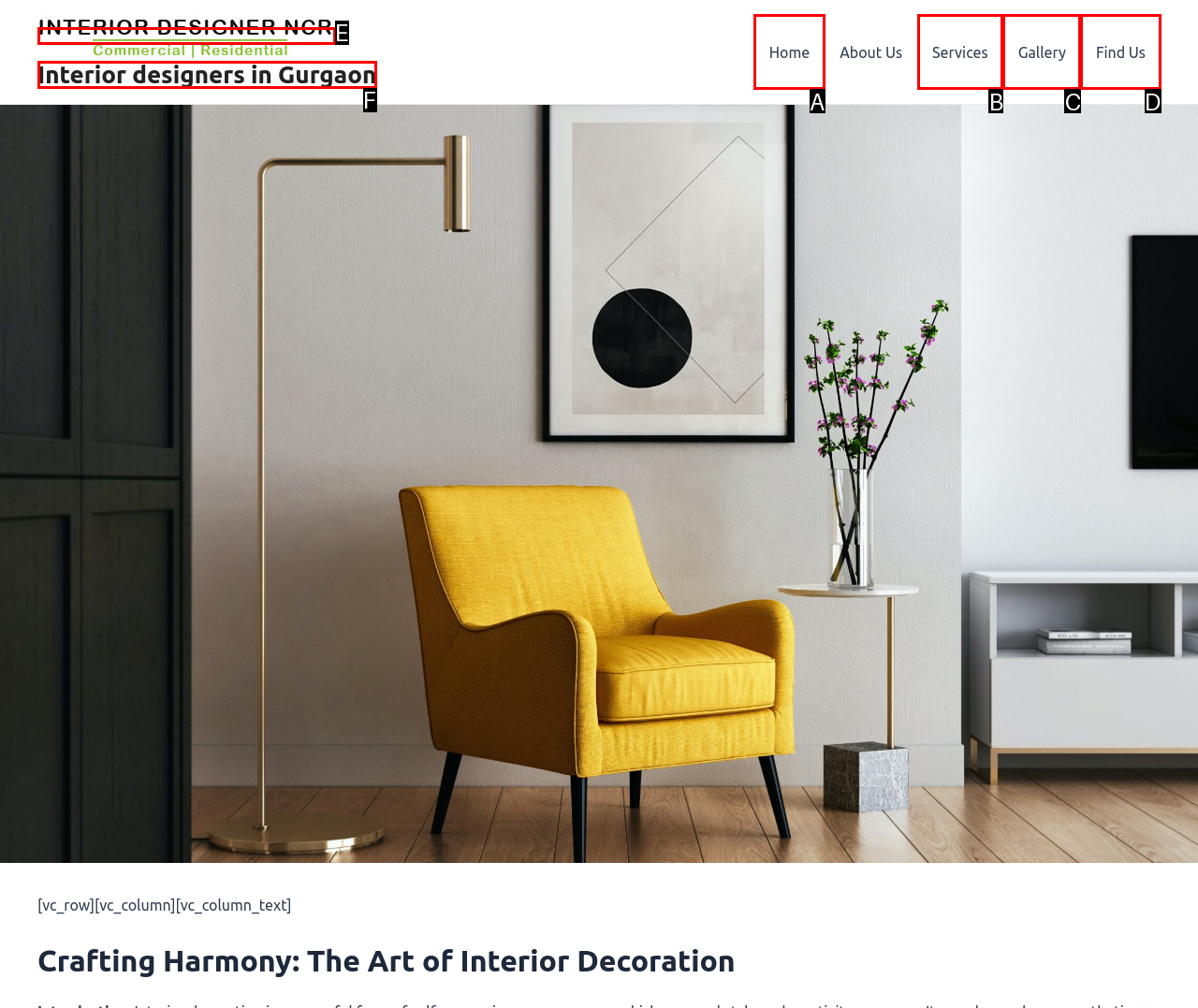Identify the option that corresponds to the description: alt="Interior-Designer-in-Gurgaon" 
Provide the letter of the matching option from the available choices directly.

E